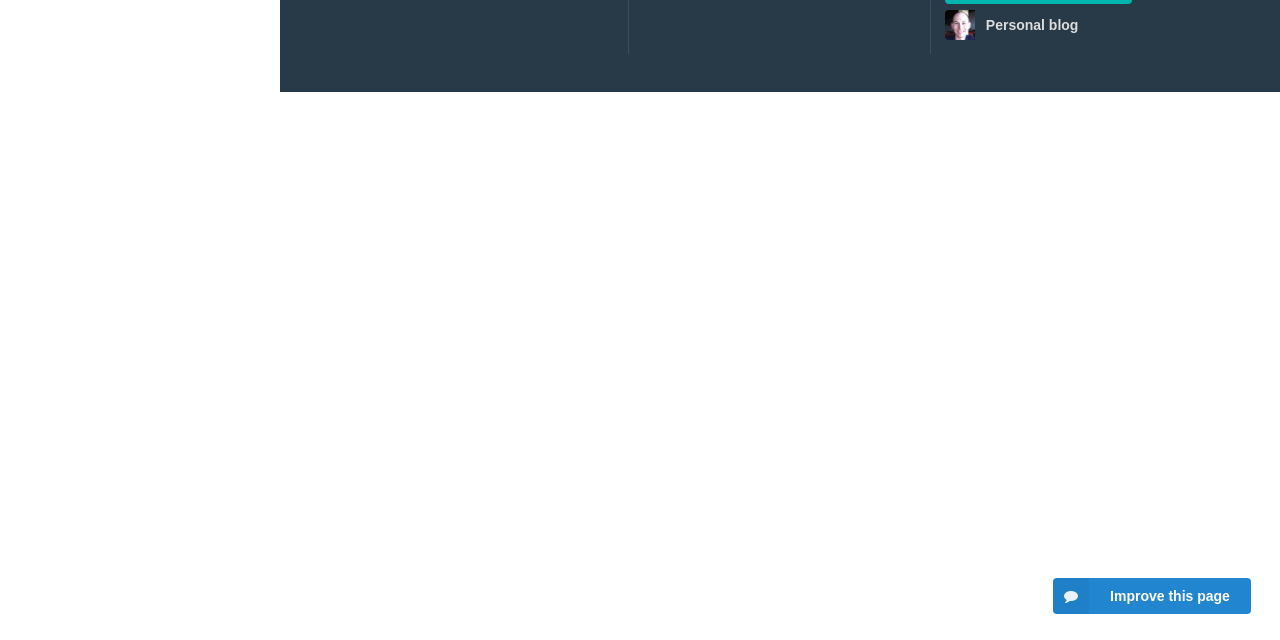Identify the bounding box of the UI element that matches this description: "Improve this page".

[0.823, 0.904, 0.977, 0.96]